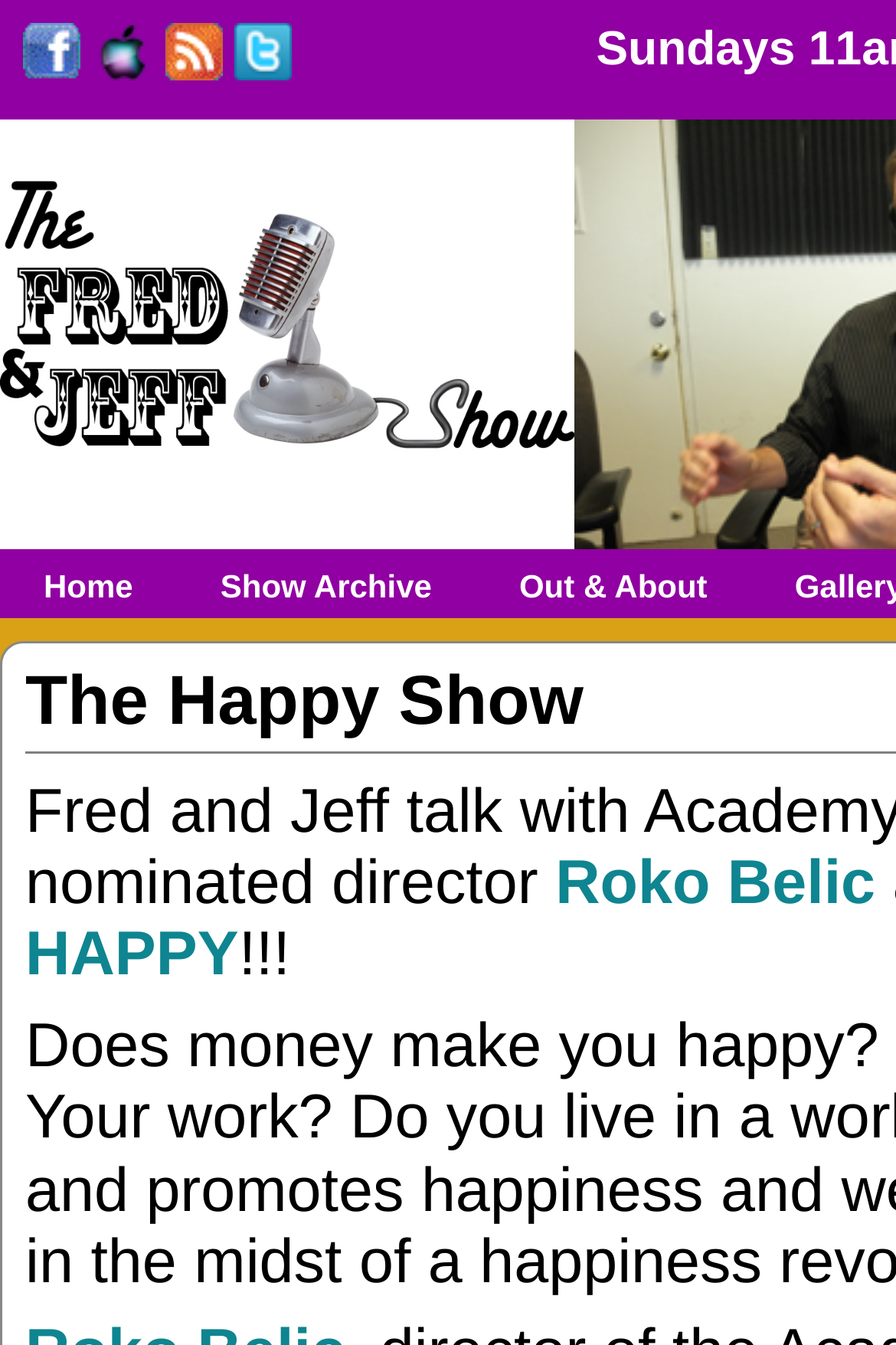What is the name of the guest?
Give a single word or phrase as your answer by examining the image.

Roko Belic